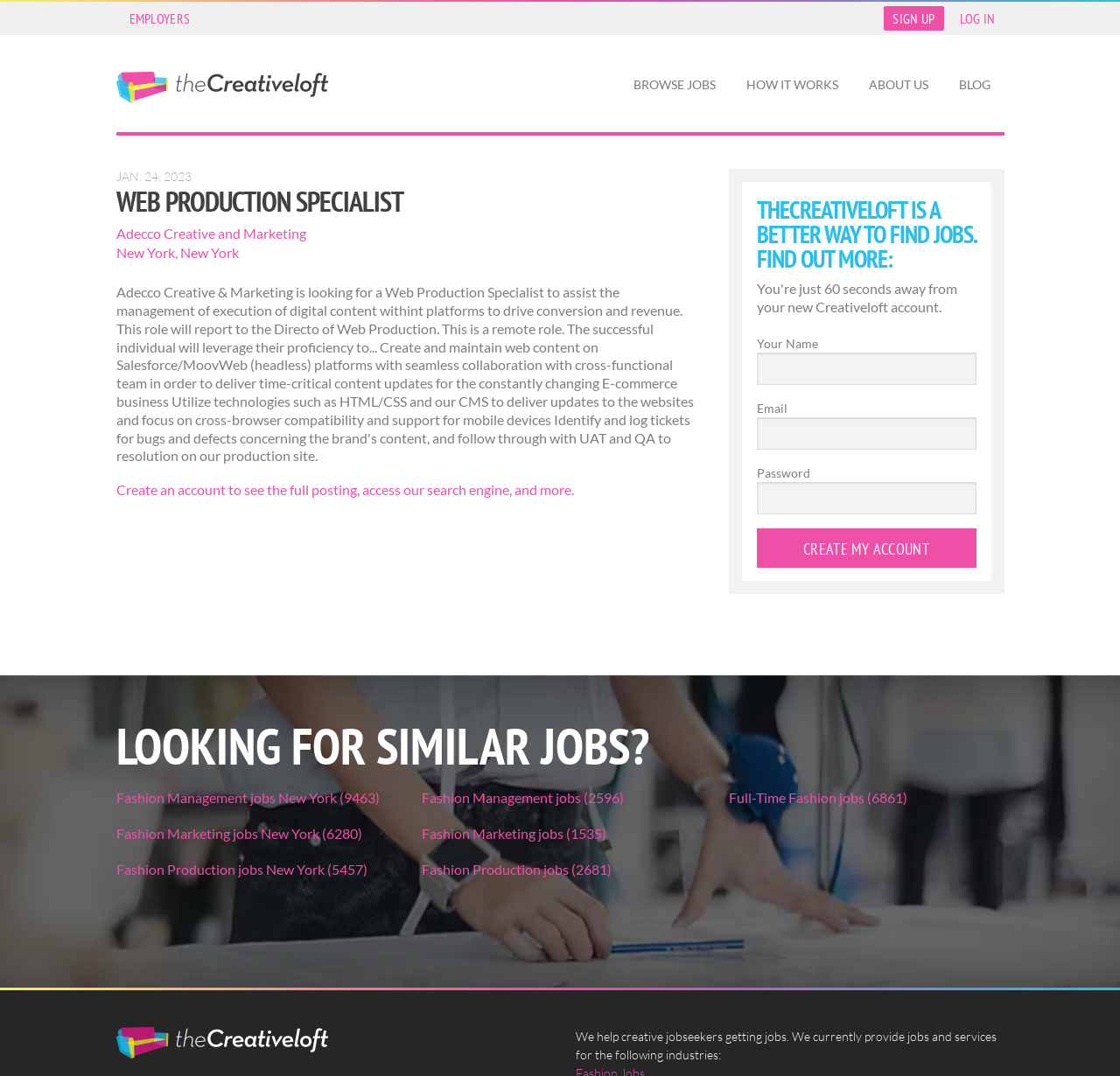Kindly determine the bounding box coordinates for the area that needs to be clicked to execute this instruction: "Click the 'Create my Account' button".

[0.675, 0.491, 0.871, 0.527]